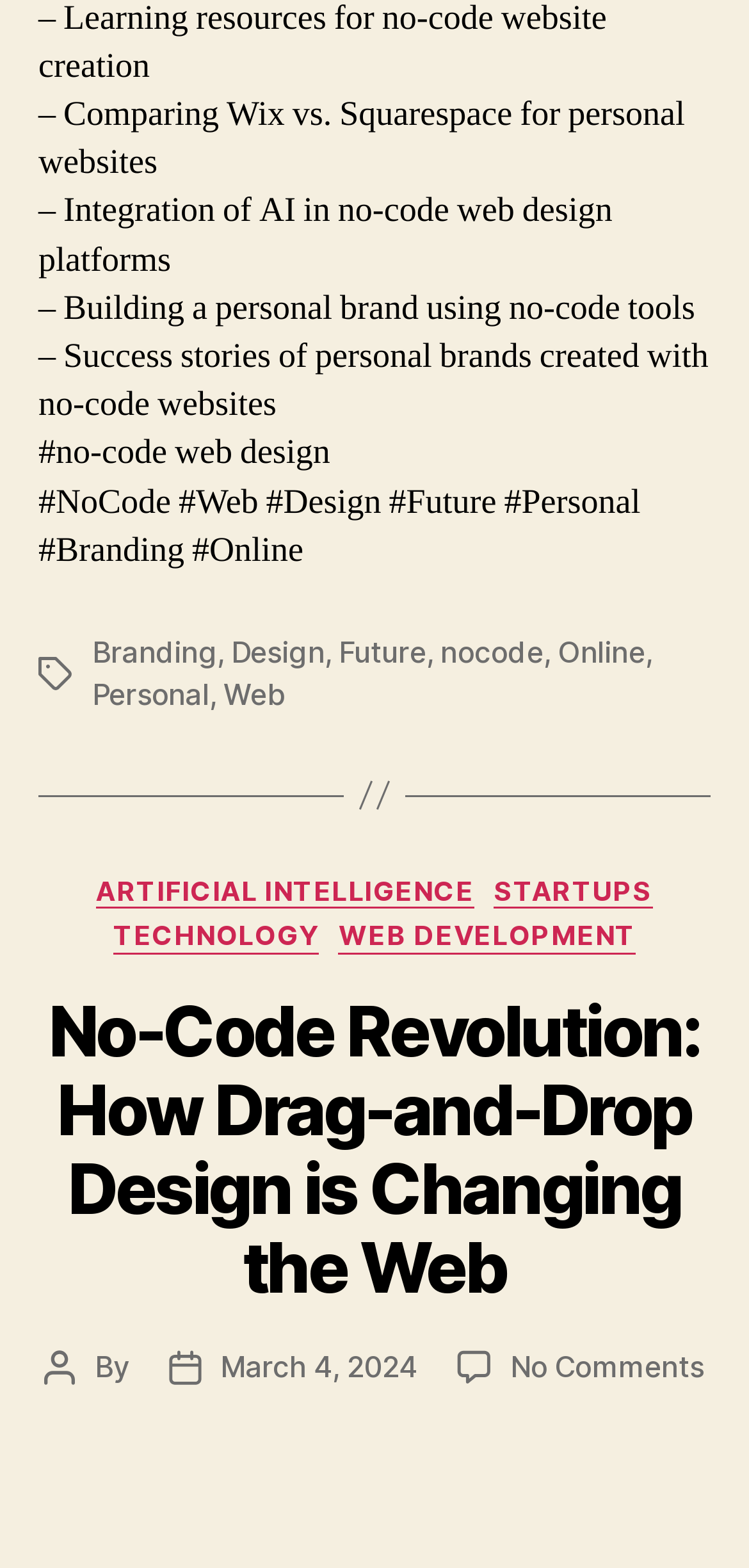Provide a short, one-word or phrase answer to the question below:
What are the categories listed on the webpage?

ARTIFICIAL INTELLIGENCE, STARTUPS, TECHNOLOGY, WEB DEVELOPMENT